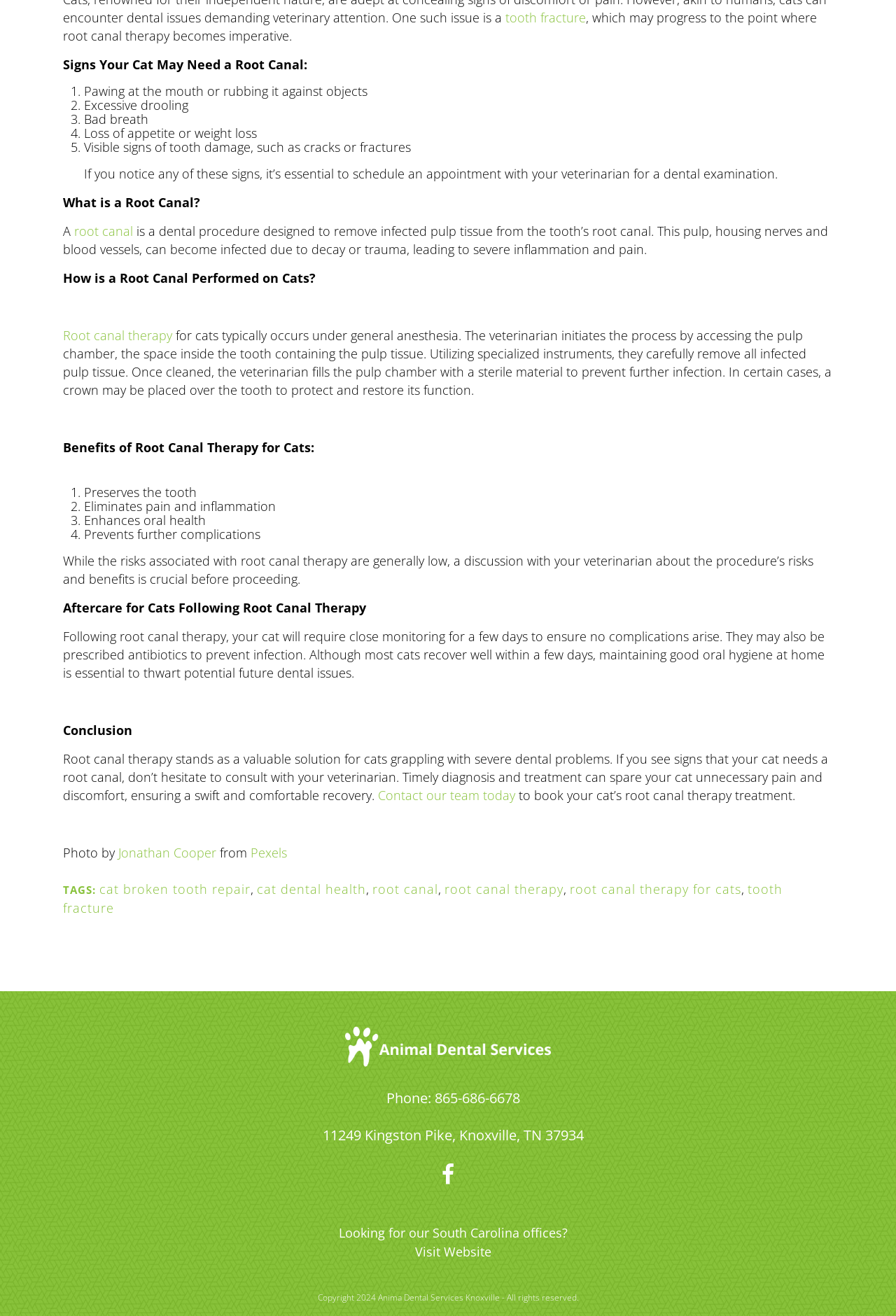Please identify the bounding box coordinates of the element I should click to complete this instruction: 'Click on 'tooth fracture''. The coordinates should be given as four float numbers between 0 and 1, like this: [left, top, right, bottom].

[0.564, 0.007, 0.654, 0.02]